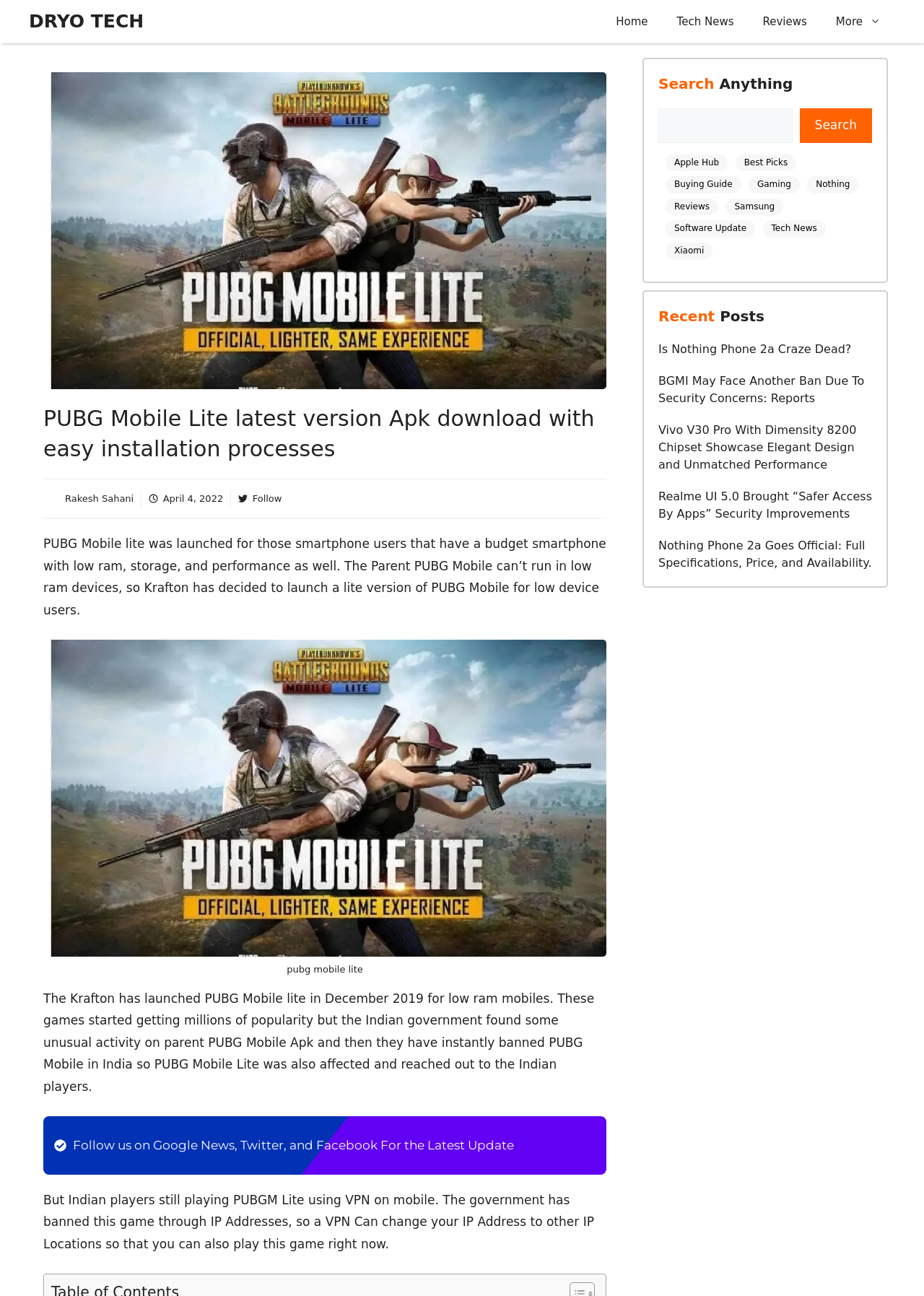Determine the bounding box coordinates of the region to click in order to accomplish the following instruction: "Follow Rakesh Sahani". Provide the coordinates as four float numbers between 0 and 1, specifically [left, top, right, bottom].

[0.273, 0.38, 0.305, 0.389]